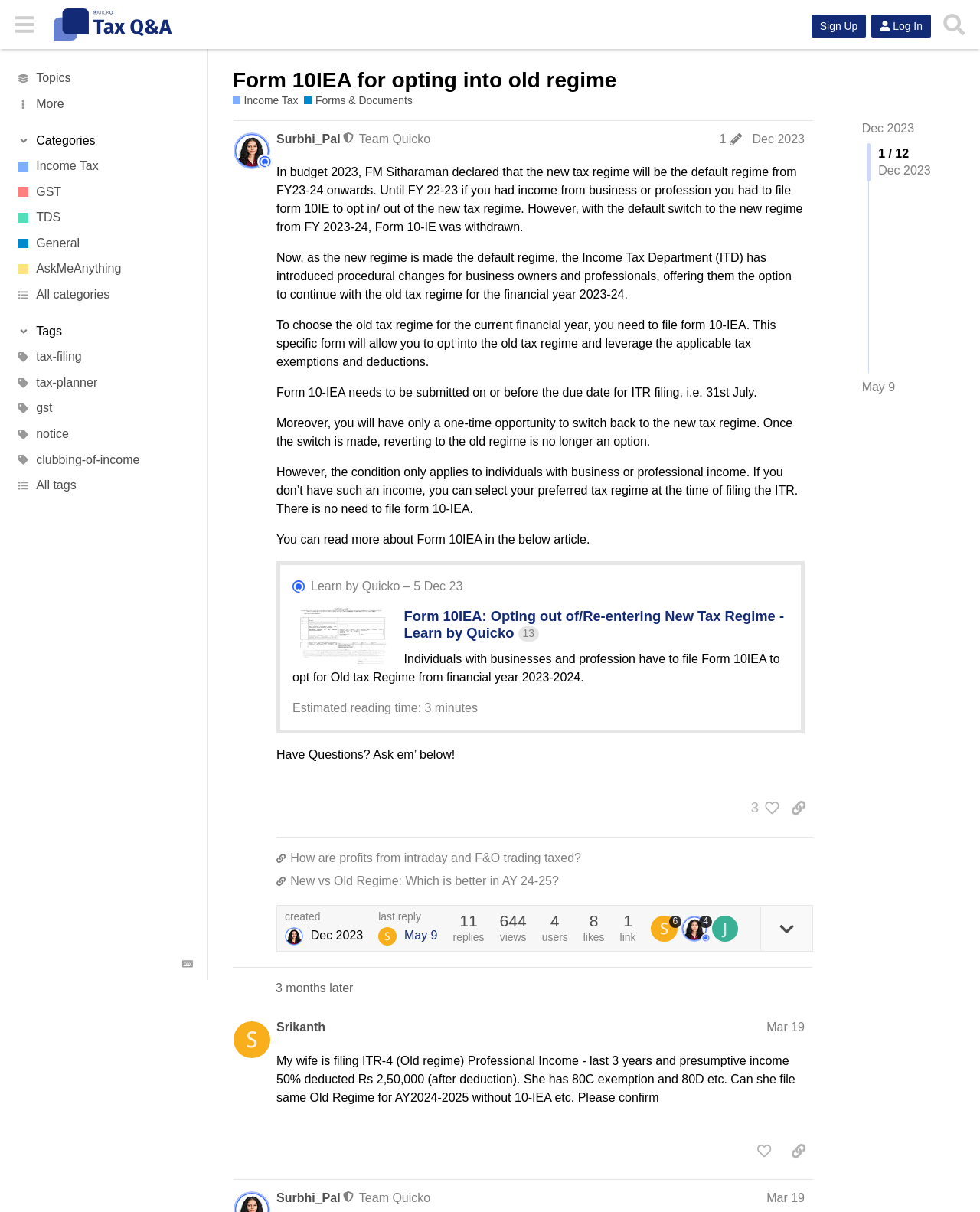Detail the various sections and features of the webpage.

This webpage is about tax-related queries and discussions, specifically focused on the Form 10IEA for opting into the old tax regime. At the top, there is a header section with a sidebar button, a link to "Tax Q&A by Quicko", and buttons for "Sign Up", "Log In", and "Search". Below this, there are links to various topics, including "Income Tax", "GST", "TDS", and "General", as well as categories and tags related to tax filing and planning.

The main content of the page is a discussion thread, with a heading "Form 10IEA for opting into old regime" and a brief description of the topic. The thread starts with a post by a moderator, Surbhi_Pal, who explains the changes to the tax regime and the introduction of Form 10IEA. The post is divided into several paragraphs, discussing the implications of the new tax regime, the option to choose the old tax regime, and the requirements for filing Form 10IEA.

Below the post, there are several buttons and links, including a "Learn by Quicko" article about Form 10IEA, a link to ask questions, and buttons to like and share the post. The page also displays the number of people who liked the post and provides an option to copy a link to the post to the clipboard. Finally, there is a related question link at the bottom, "How are profits from intraday and F&O trading taxed?"